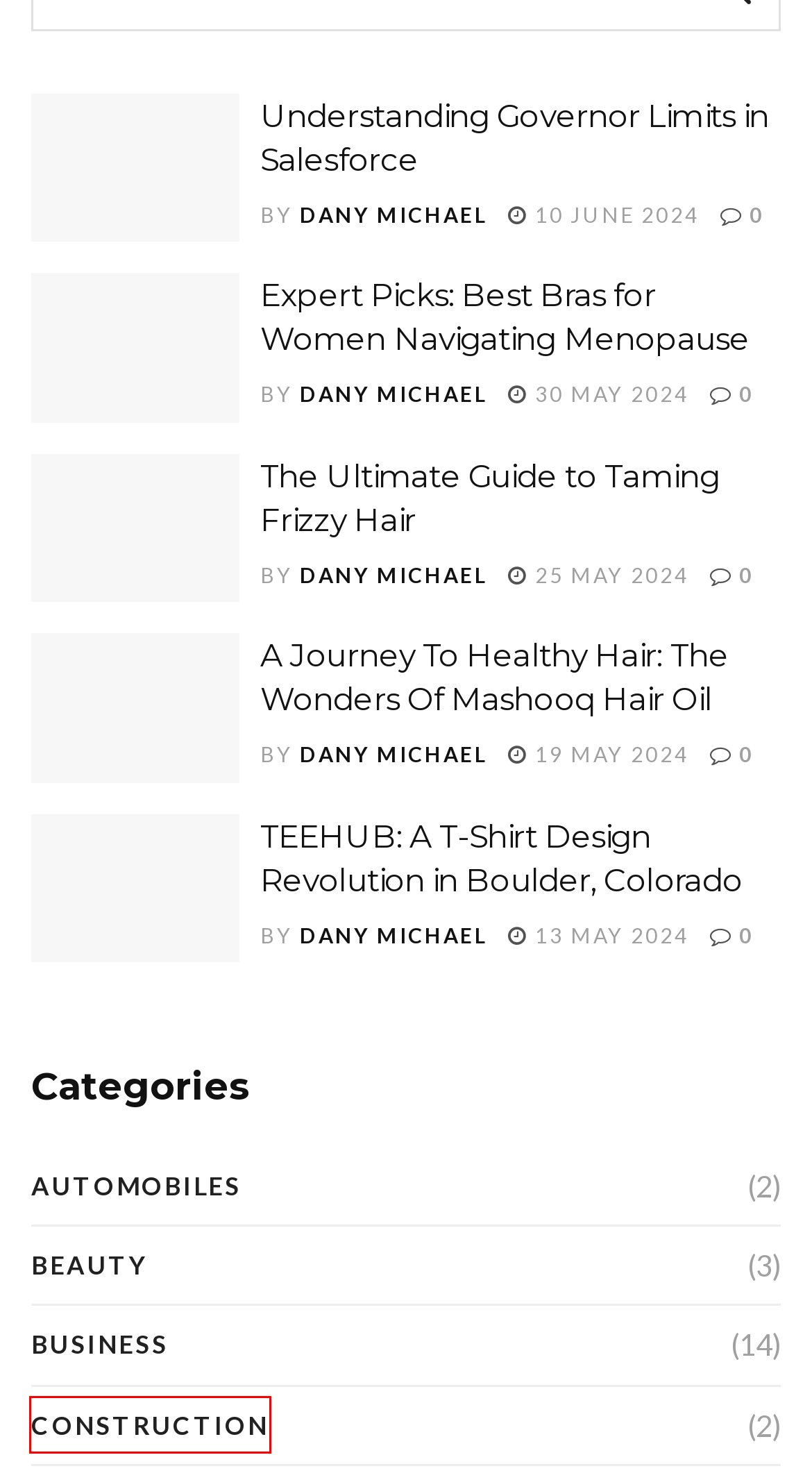You have a screenshot of a webpage where a red bounding box highlights a specific UI element. Identify the description that best matches the resulting webpage after the highlighted element is clicked. The choices are:
A. Dany Michael, Author at Blog Hosts
B. Understanding Governor Limits in Salesforce - Blog Hosts
C. Expert Picks: Best Bras for Women Navigating Menopause - Blog Hosts
D. A Journey To Healthy Hair: The Wonders Of Mashooq Hair Oil - Blog Hosts
E. Construction Archives - Blog Hosts
F. TEEHUB: A T-Shirt Design Revolution in Boulder, Colorado - Blog Hosts
G. The Ultimate Guide to Taming Frizzy Hair - Blog Hosts
H. Automobiles Archives - Blog Hosts

E